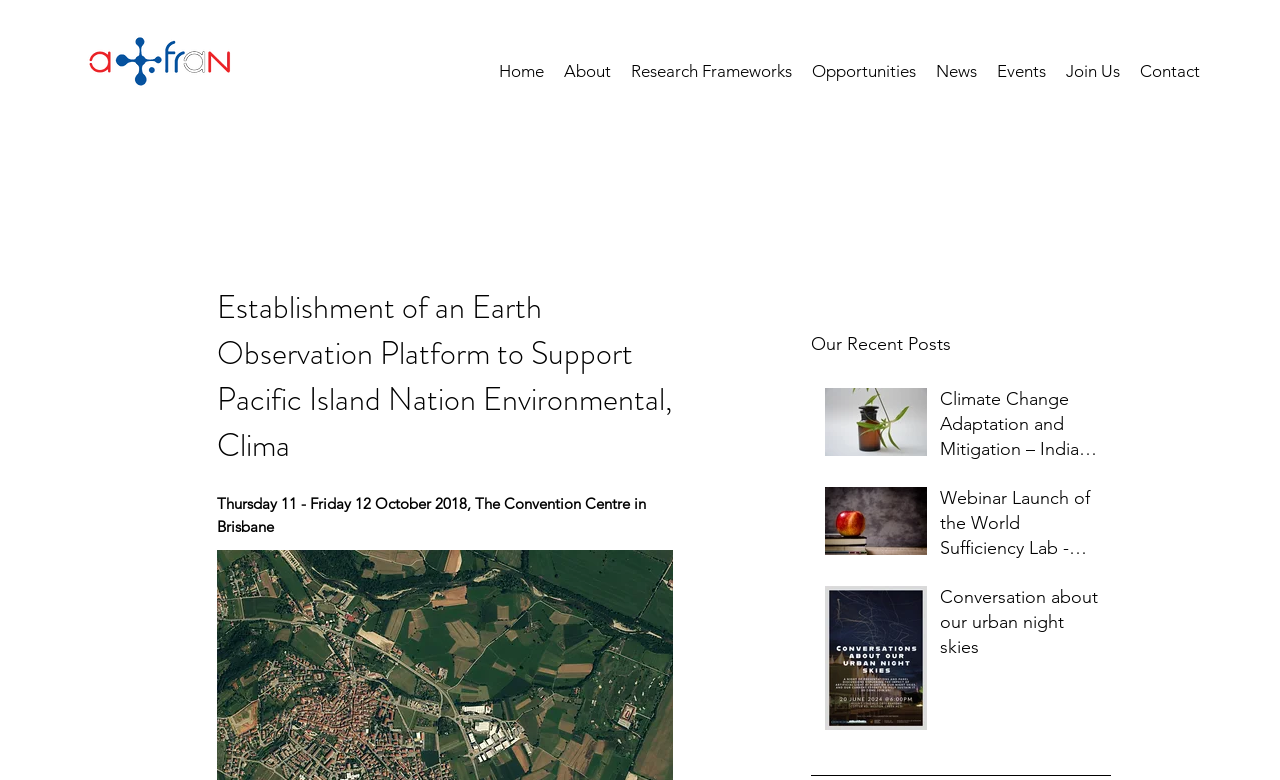Based on the element description "Research Frameworks", predict the bounding box coordinates of the UI element.

[0.485, 0.051, 0.627, 0.131]